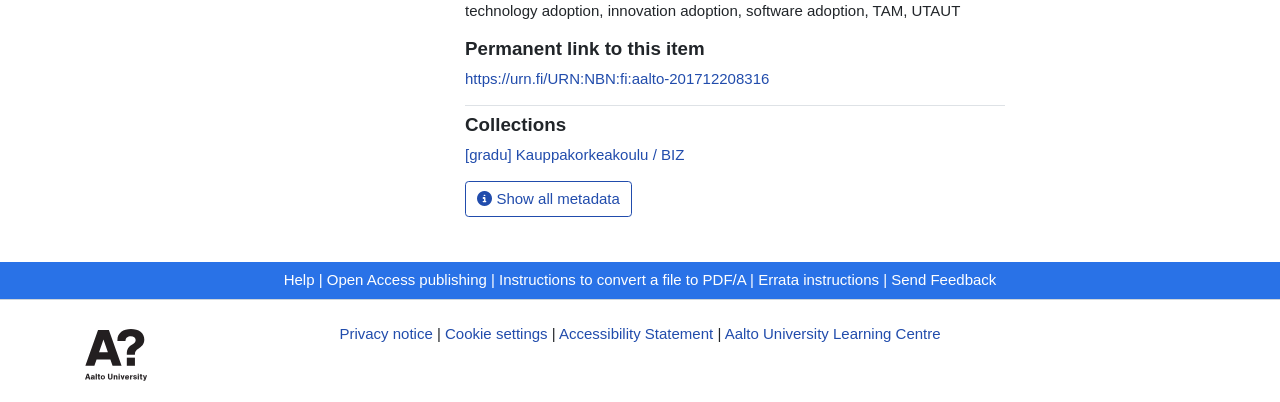What is the university associated with this item?
Using the image as a reference, deliver a detailed and thorough answer to the question.

The university associated with this item can be determined by looking at the image element with the text 'Aalto University', which is located at the bottom of the page.